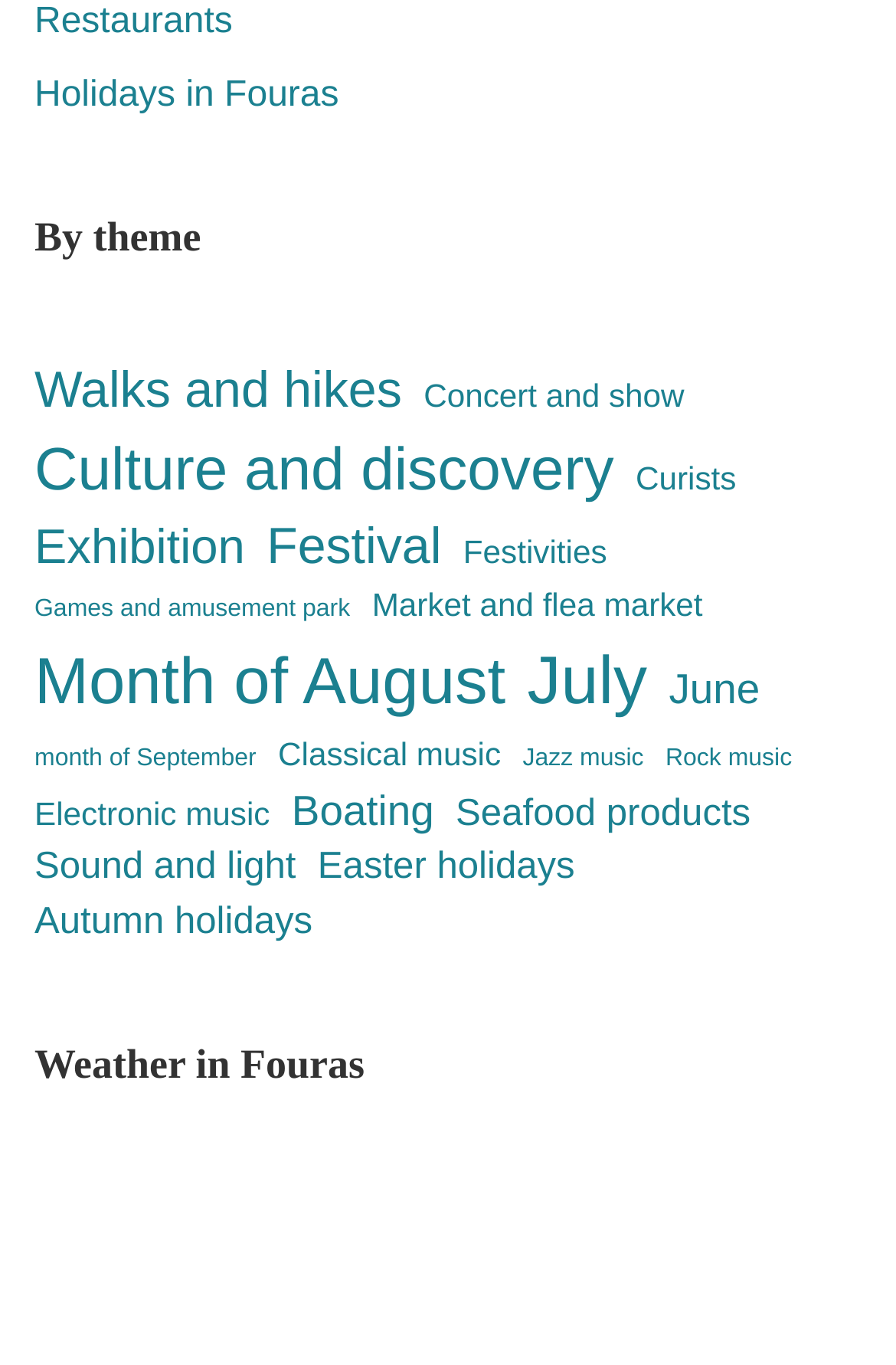Highlight the bounding box coordinates of the region I should click on to meet the following instruction: "Explore 'Culture and discovery'".

[0.038, 0.313, 0.685, 0.375]